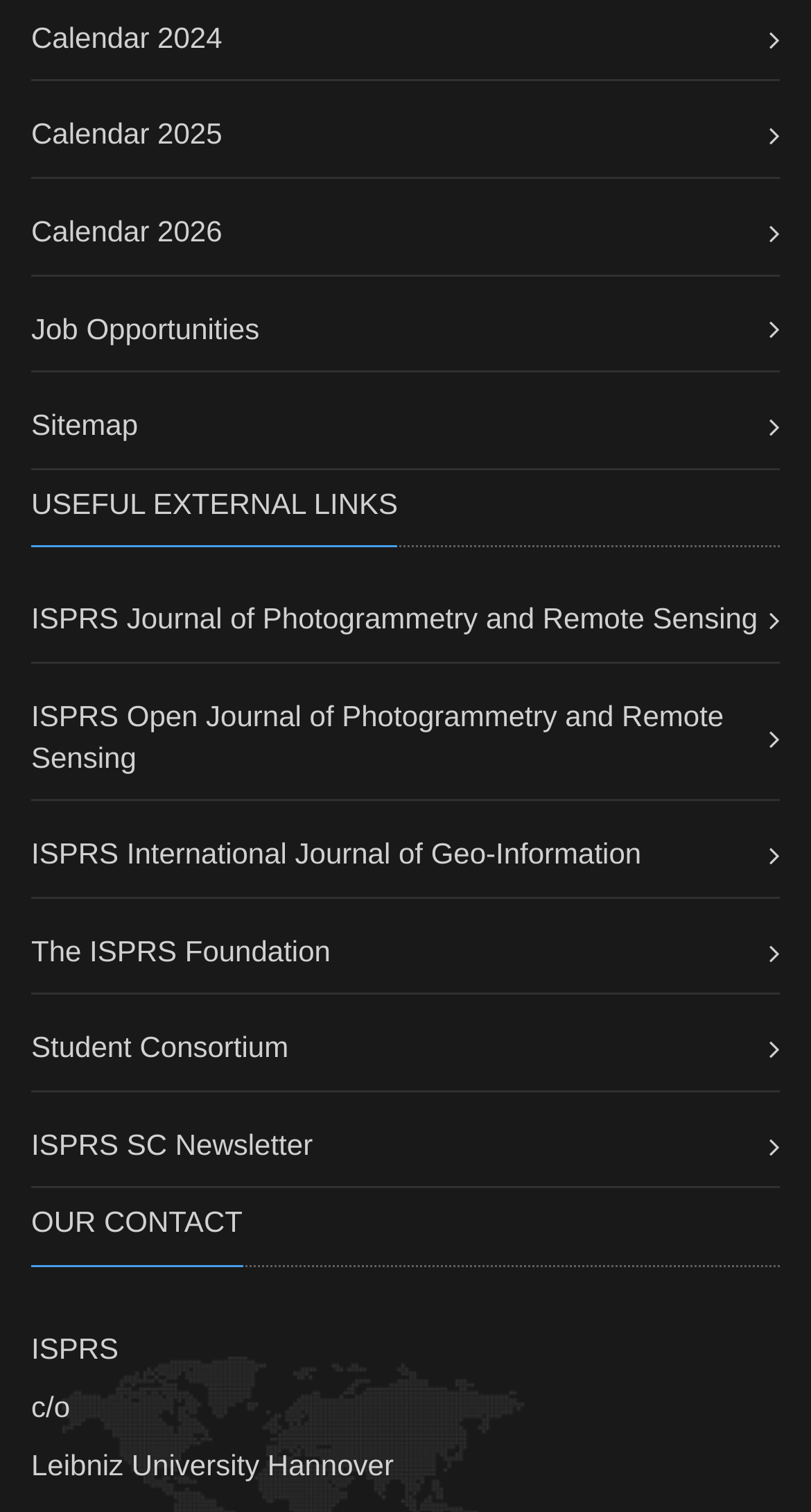What is the university mentioned in the contact information?
Provide a comprehensive and detailed answer to the question.

I looked at the section with the heading 'OUR CONTACT' and found the text 'Leibniz University Hannover', which is the university mentioned in the contact information.